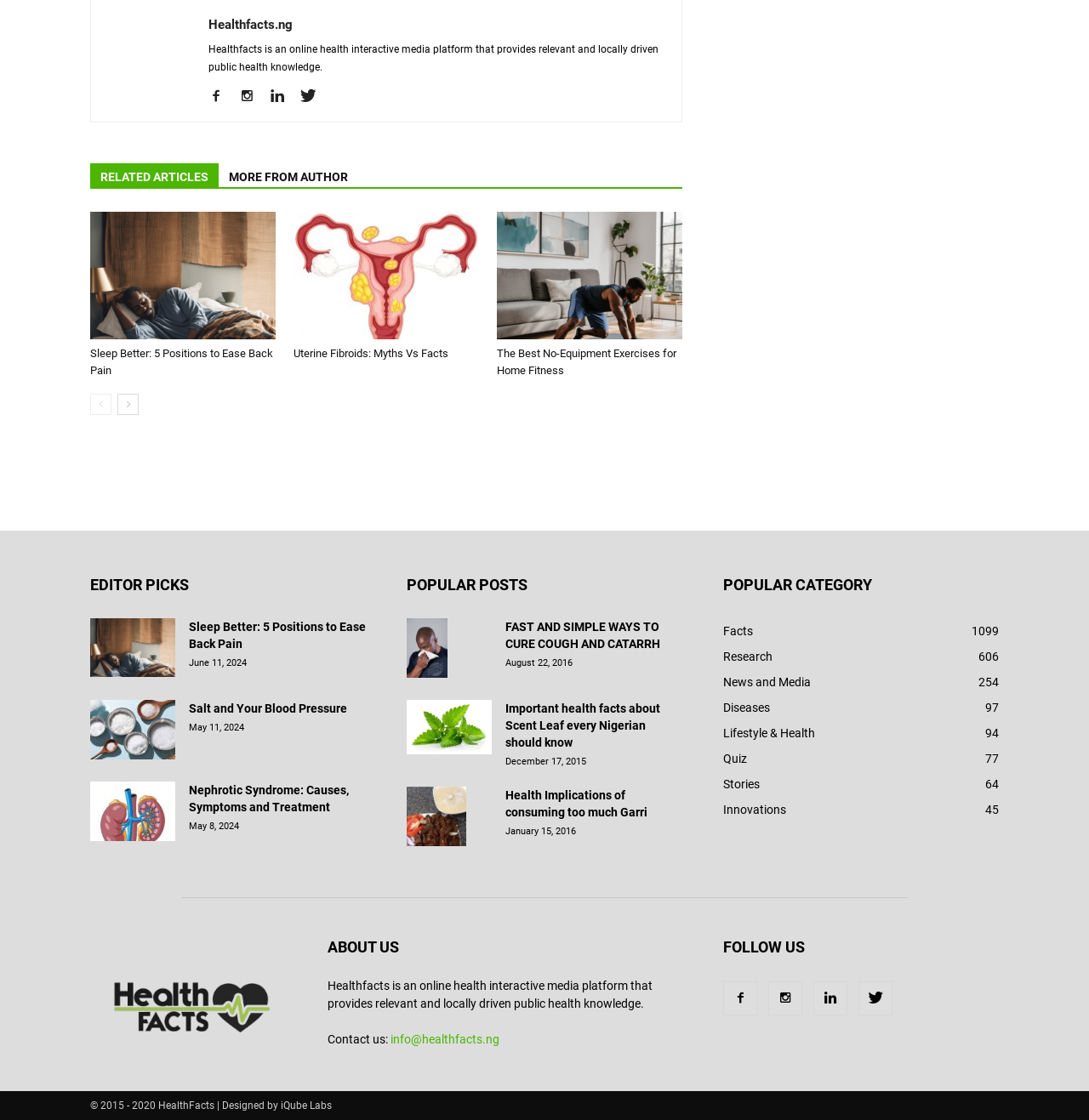Give a succinct answer to this question in a single word or phrase: 
How many categories are listed under 'POPULAR CATEGORY'?

7